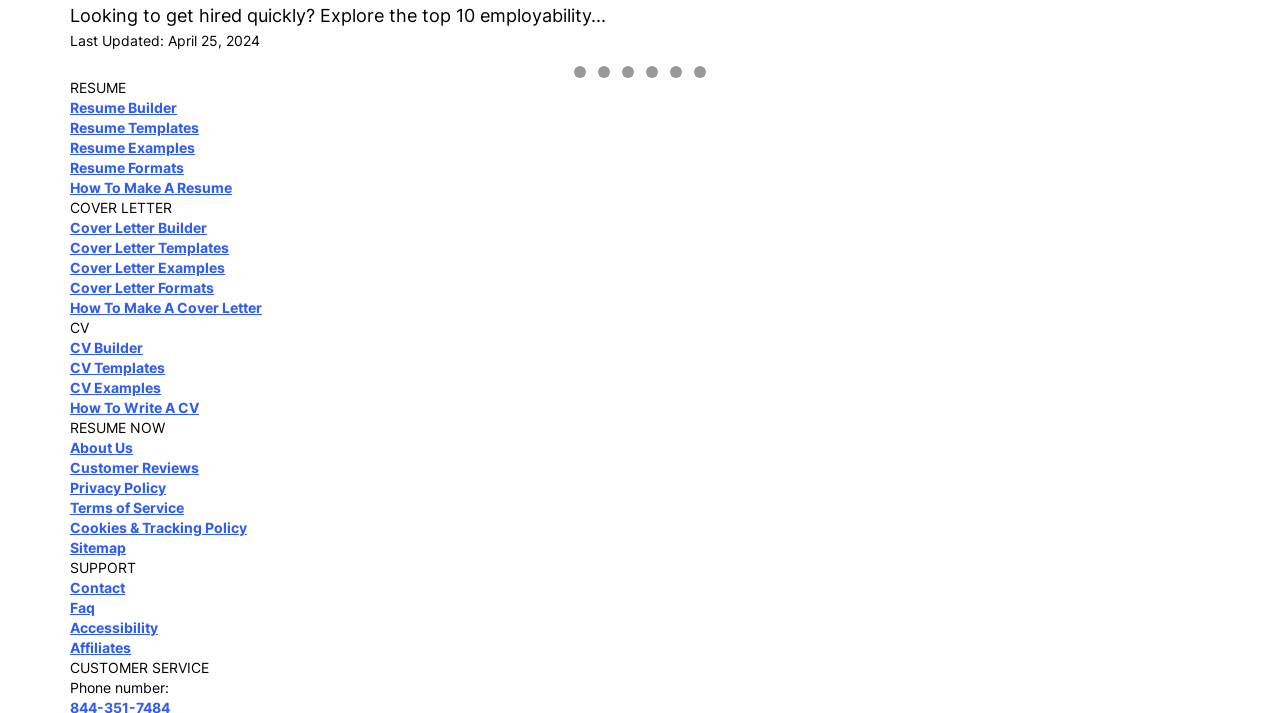Please locate the bounding box coordinates for the element that should be clicked to achieve the following instruction: "Explore Cover Letter Templates". Ensure the coordinates are given as four float numbers between 0 and 1, i.e., [left, top, right, bottom].

[0.055, 0.335, 0.179, 0.358]